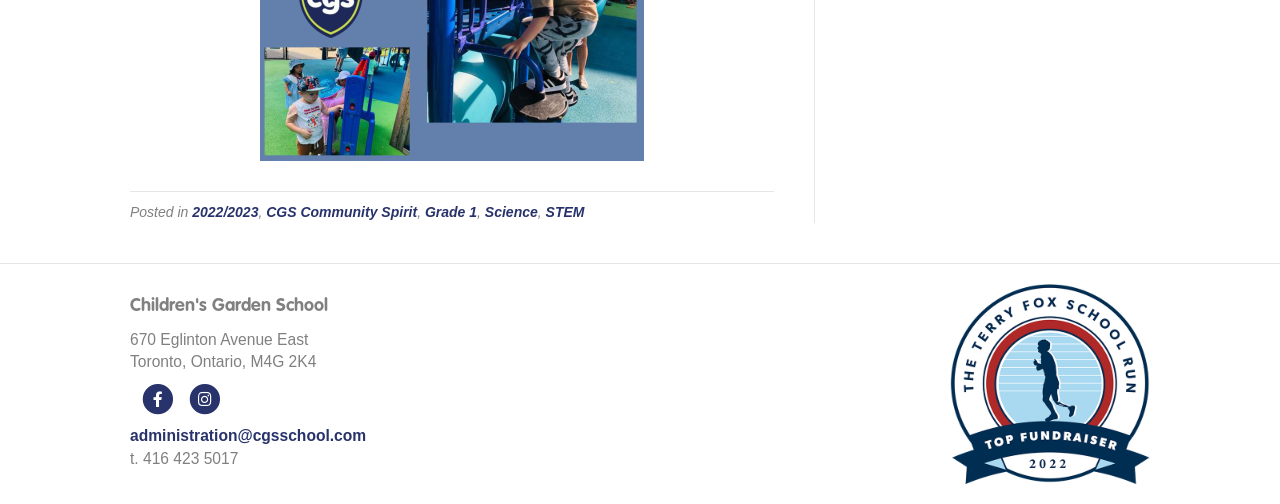Determine the bounding box coordinates of the clickable region to carry out the instruction: "Follow AccessibleEU on Twitter".

None